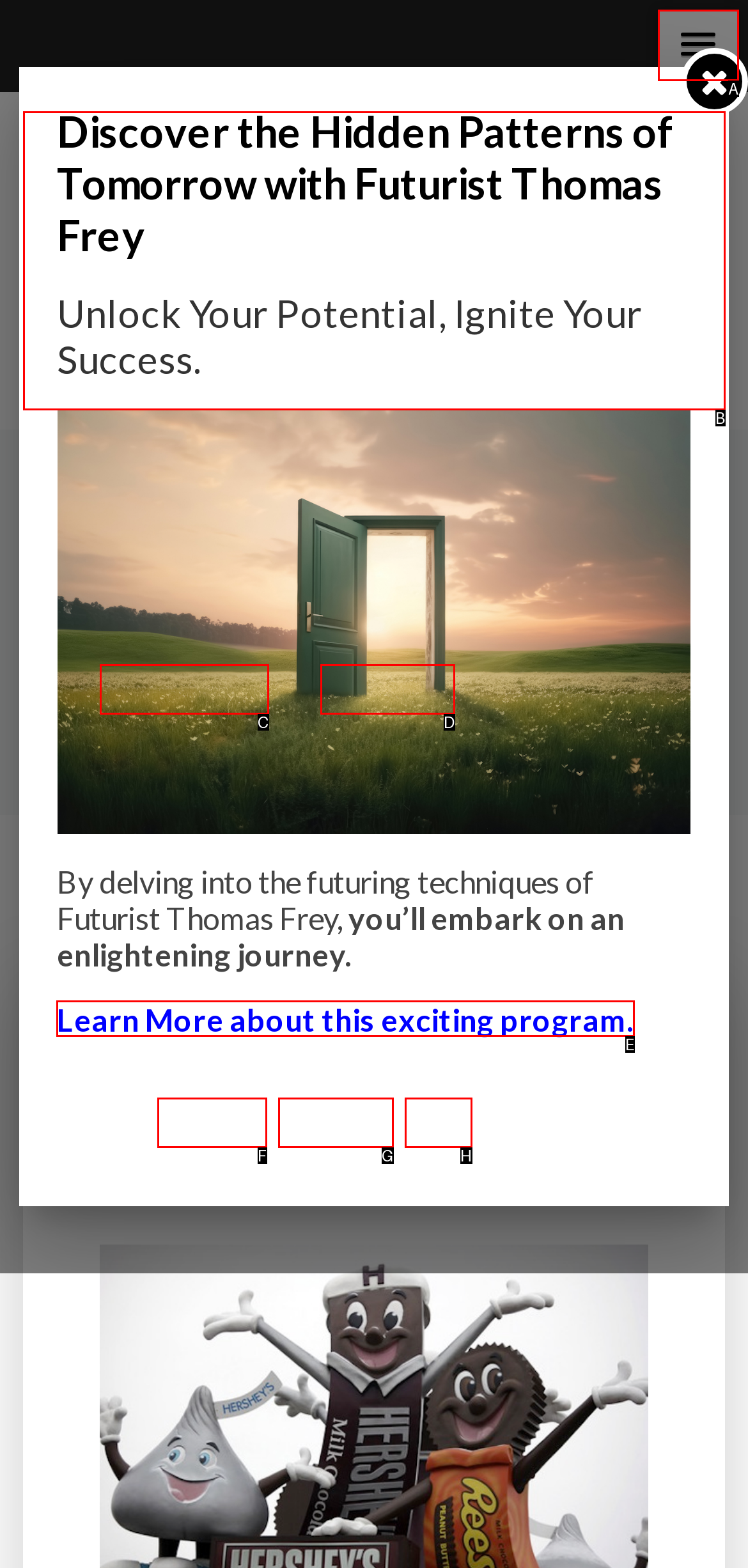Select the appropriate HTML element that needs to be clicked to finish the task: Click the Learn More link
Reply with the letter of the chosen option.

E